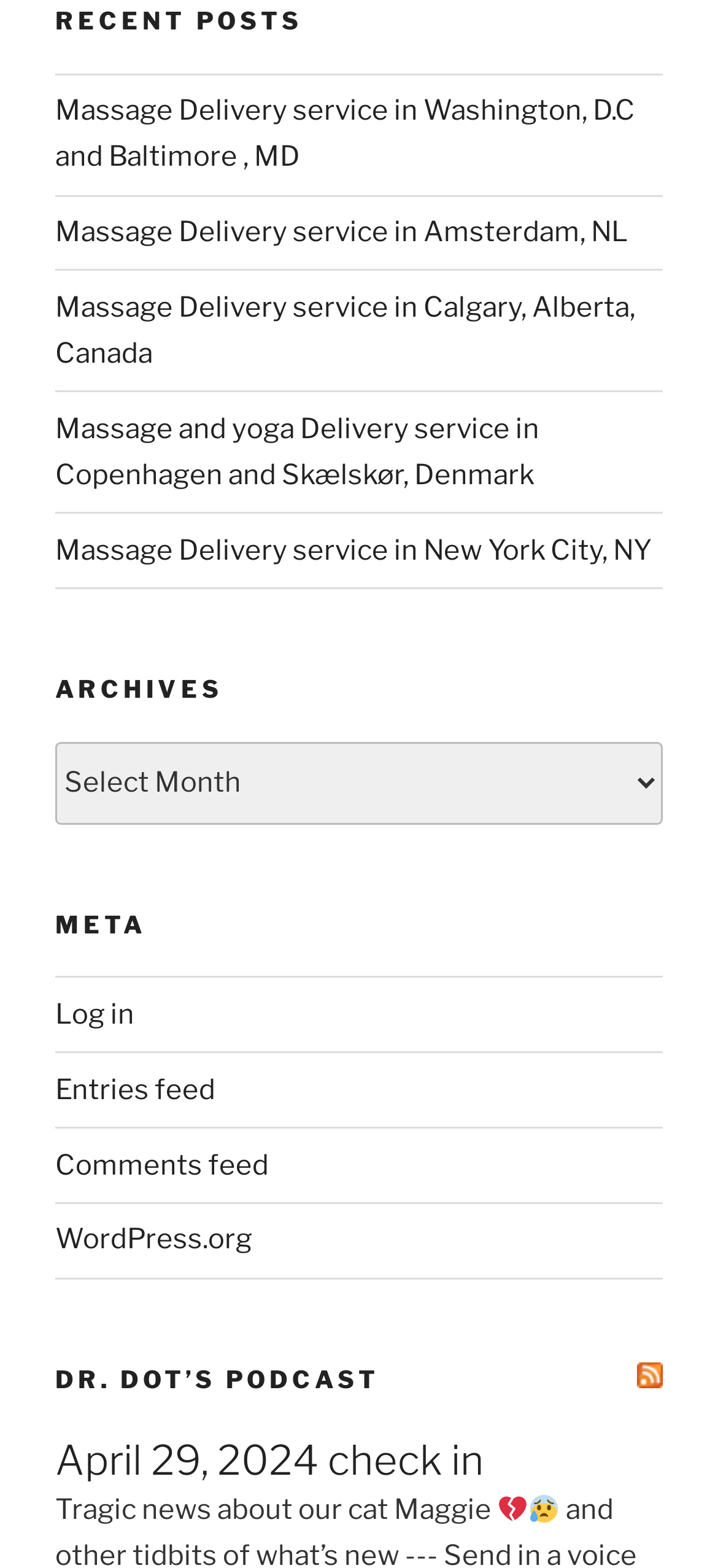What type of feed is available under the 'Meta' section?
Based on the visual information, provide a detailed and comprehensive answer.

Under the 'Meta' section, there are links to 'Entries feed' and 'Comments feed', indicating that users can subscribe to these feeds to stay updated on new entries and comments on the website.